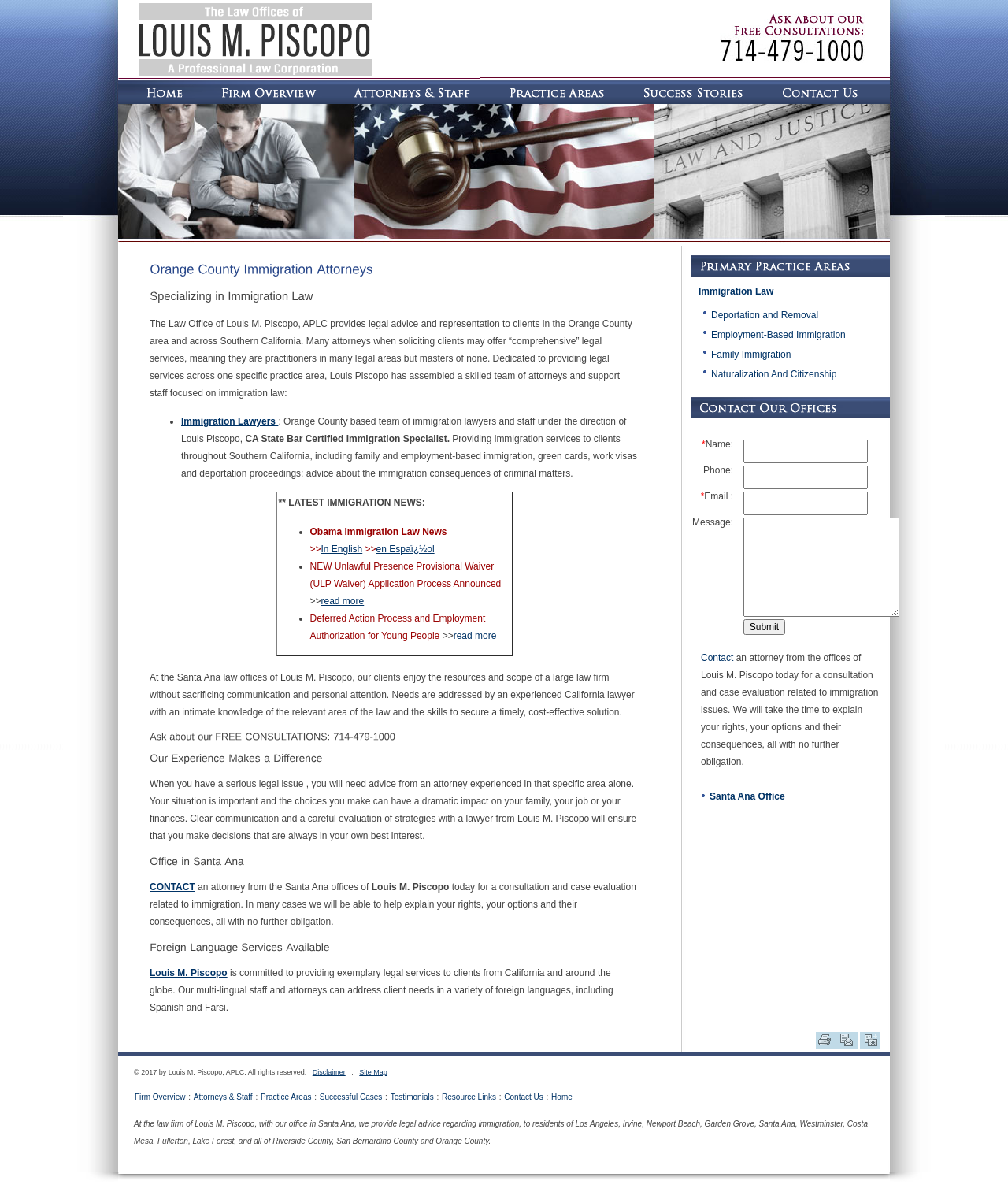What areas of California does the law office serve?
Refer to the image and give a detailed answer to the query.

The law office serves clients in Orange County and across Southern California, as mentioned in the paragraph 'The Law Office of Louis M. Piscopo, APLC provides legal advice and representation to clients in the Orange County area and across Southern California...'.